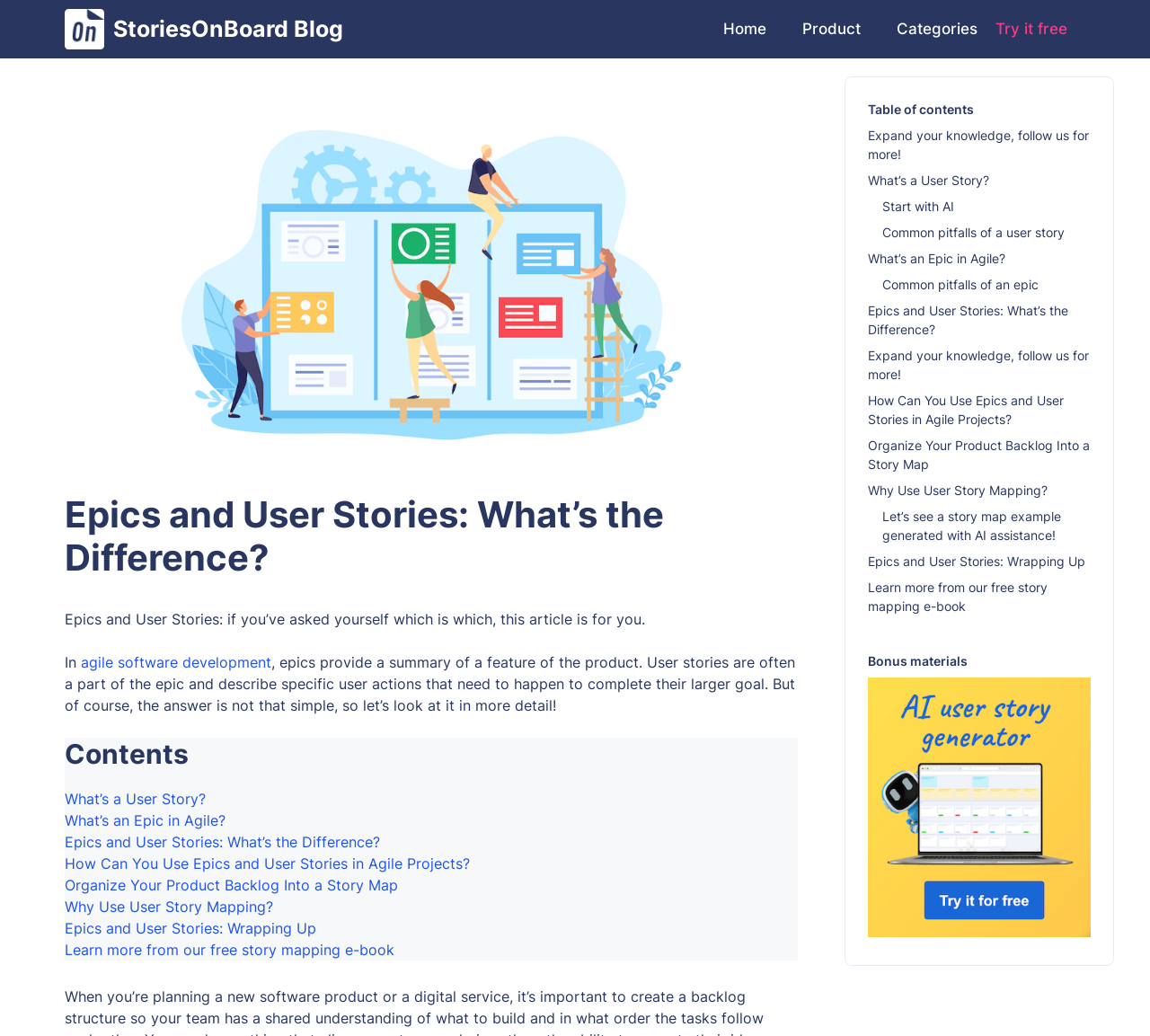What is the 'Story Map' mentioned in the article?
Please provide a full and detailed response to the question.

The article mentions 'Story Map' as a way to organize product backlog, which is a visual representation of user stories and epics. This is evident from the link 'Organize Your Product Backlog Into a Story Map' and the mention of 'Story Map' in the context of Agile project management.